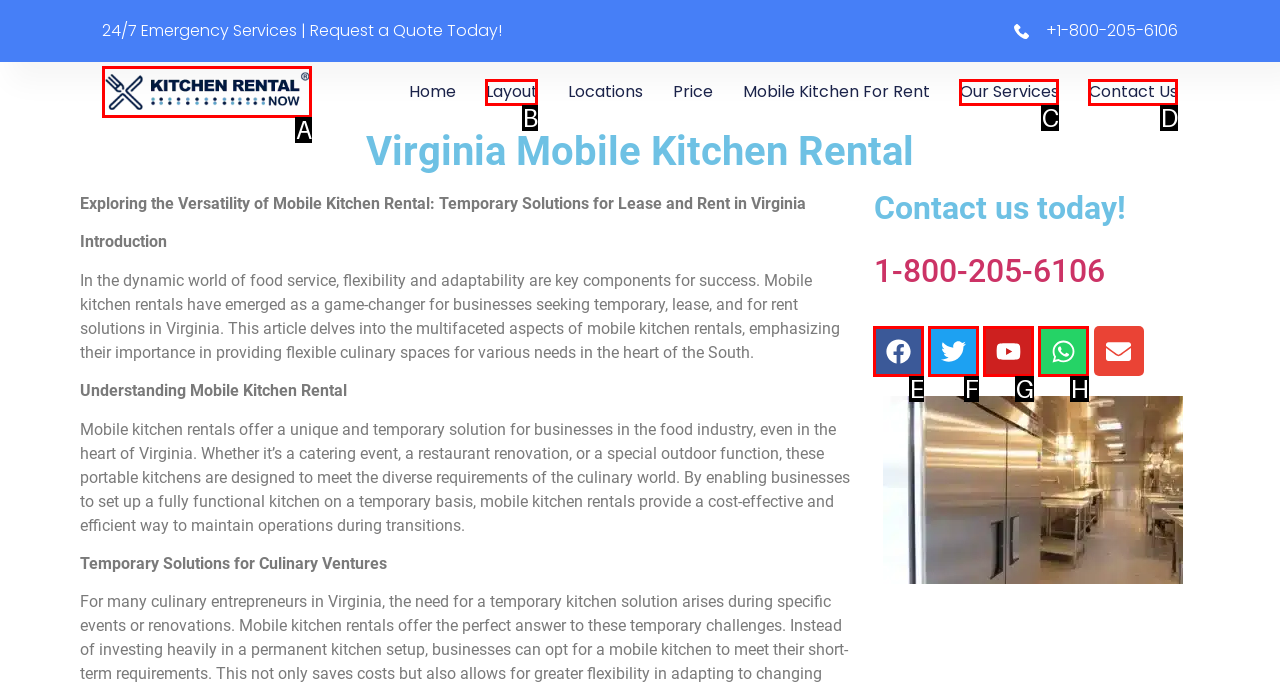Identify the bounding box that corresponds to: alt="Kitchen Rental Now"
Respond with the letter of the correct option from the provided choices.

A